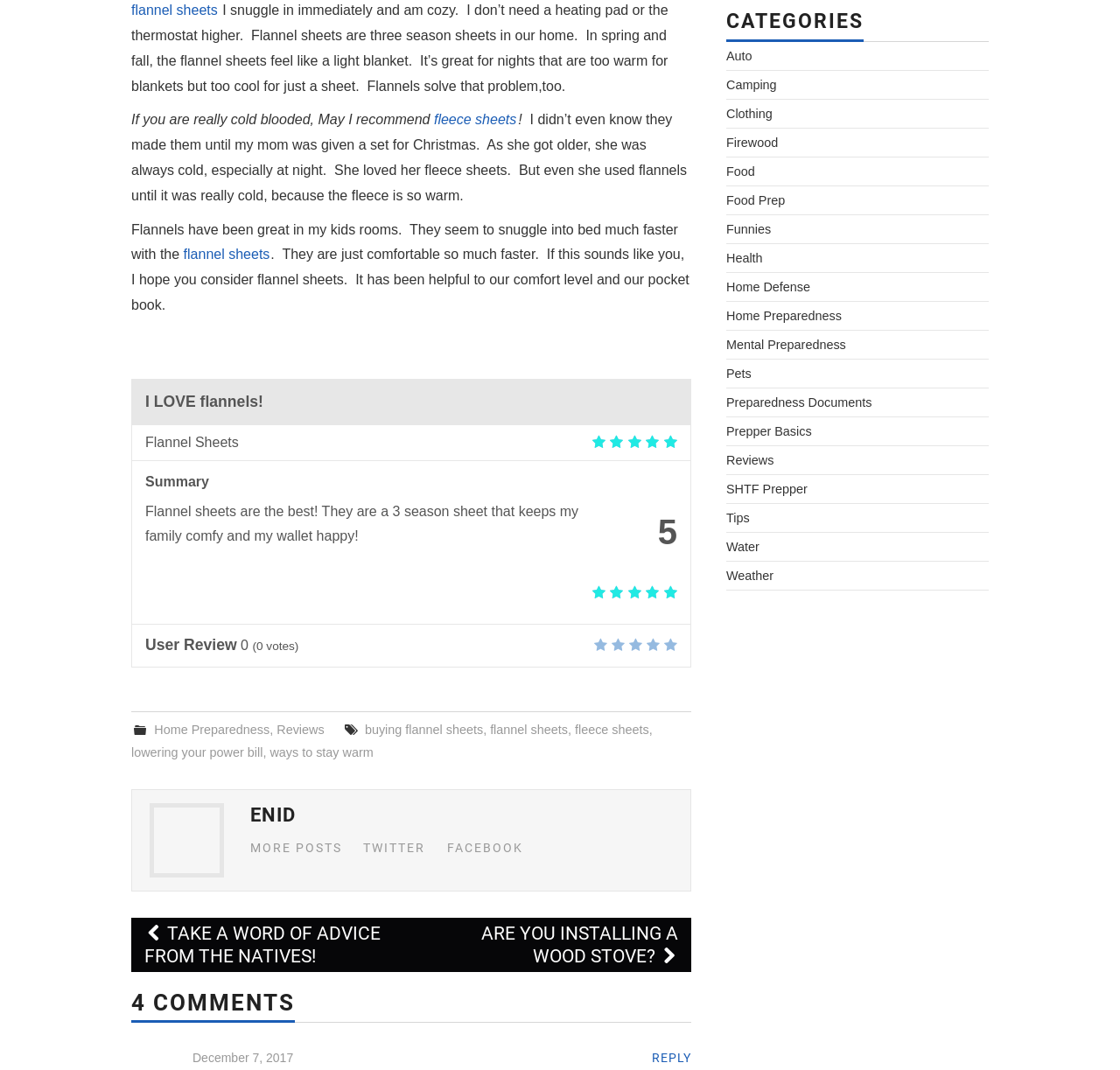Using the element description: "Preparedness Documents", determine the bounding box coordinates for the specified UI element. The coordinates should be four float numbers between 0 and 1, [left, top, right, bottom].

[0.648, 0.369, 0.778, 0.382]